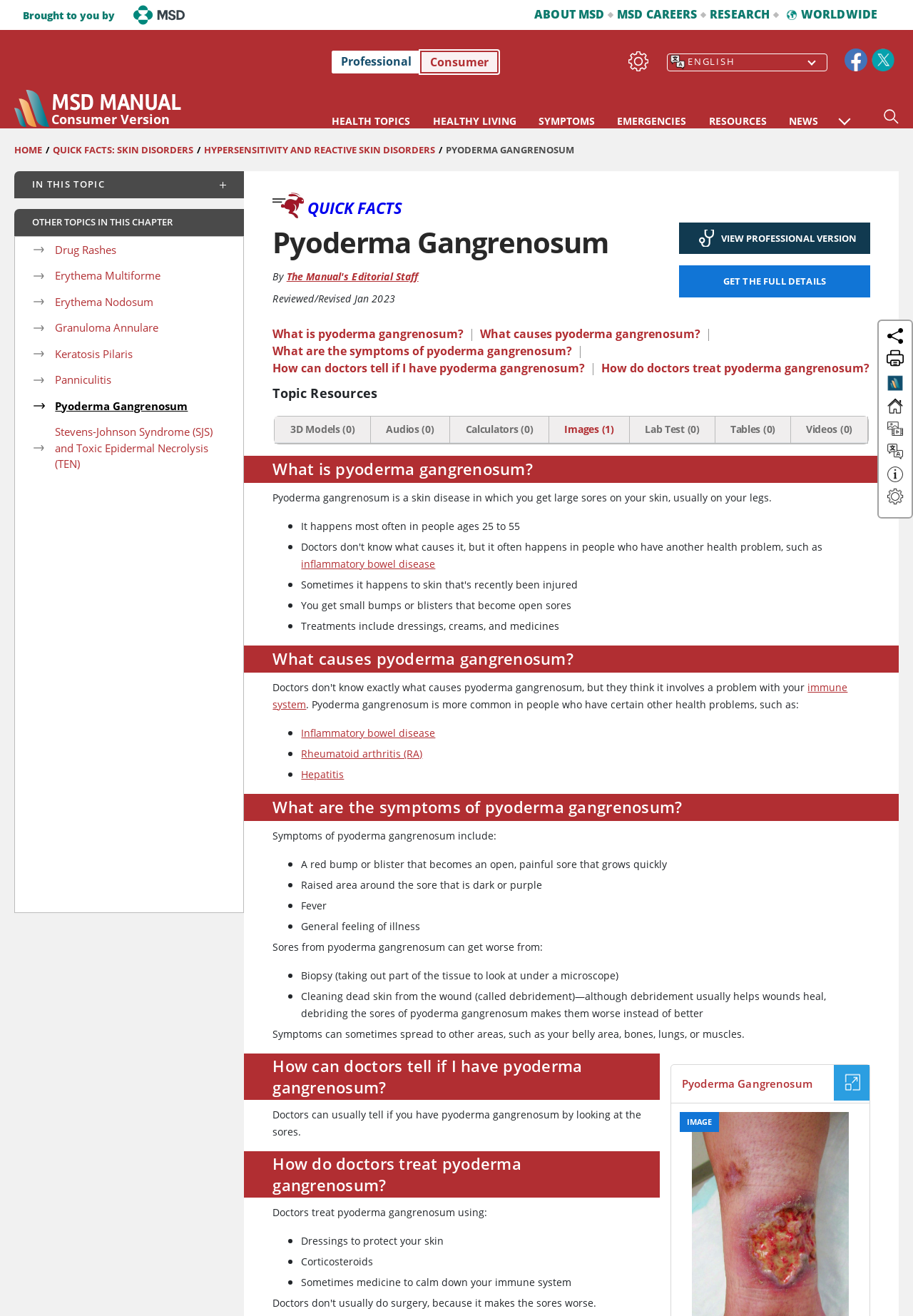Provide a brief response to the question below using one word or phrase:
What is the date of the last review or revision of the webpage's content?

Jan 2023